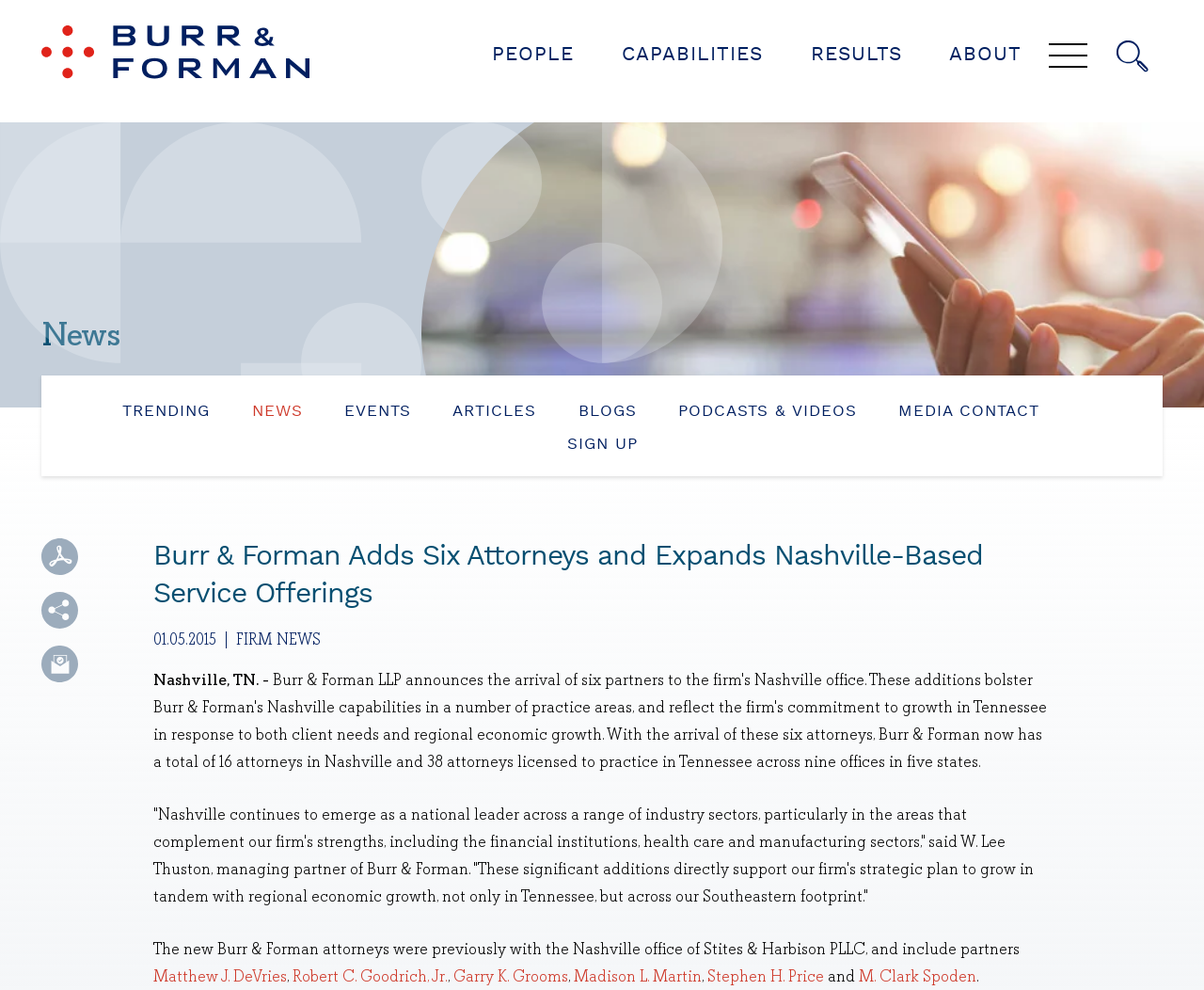Please give a concise answer to this question using a single word or phrase: 
In which city is Burr & Forman expanding its services?

Nashville